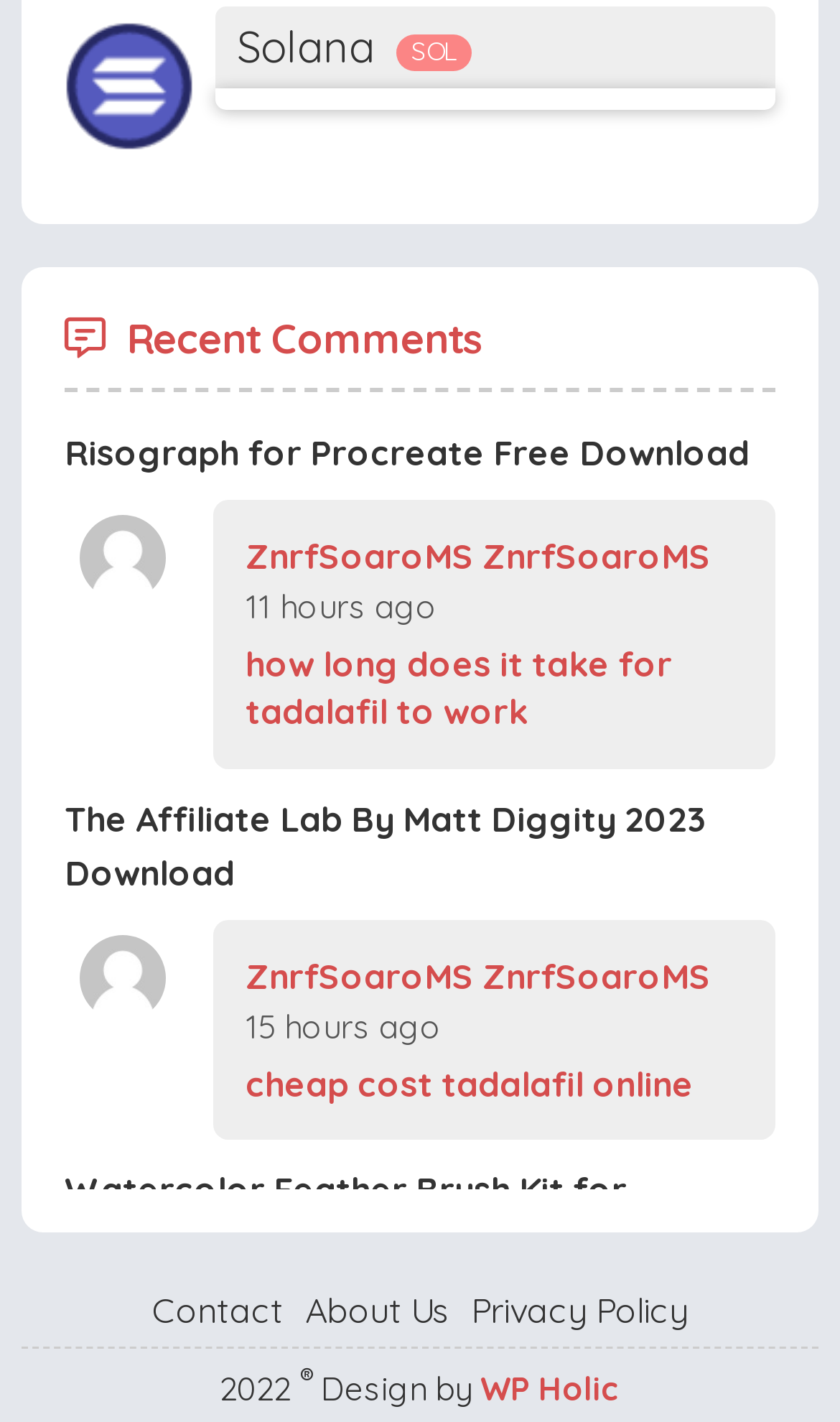Can you find the bounding box coordinates for the element that needs to be clicked to execute this instruction: "login to account"? The coordinates should be given as four float numbers between 0 and 1, i.e., [left, top, right, bottom].

None